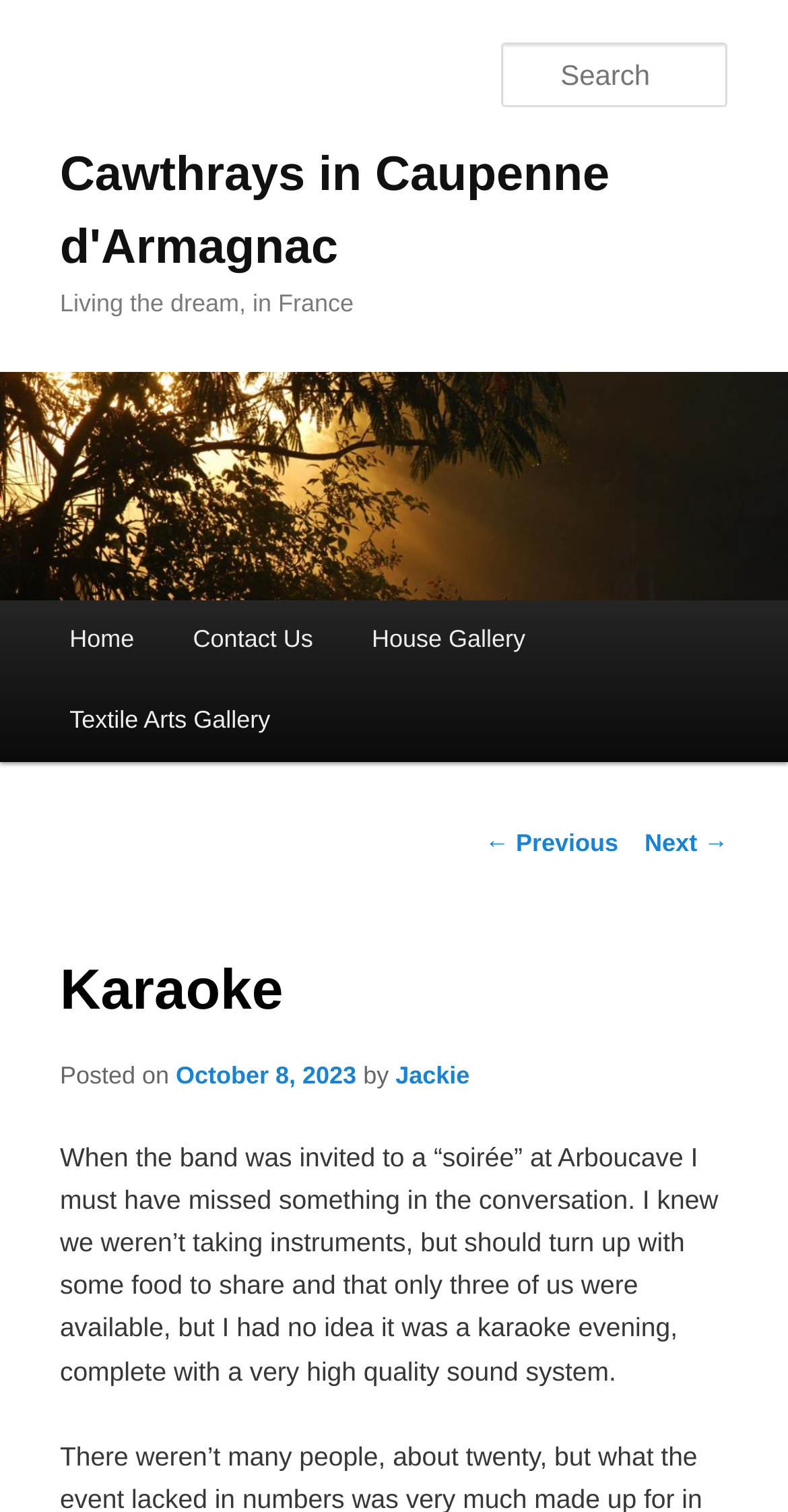What is the topic of the article?
From the details in the image, answer the question comprehensively.

The topic of the article can be found in the heading 'Karaoke' which is located in the main content section of the webpage.